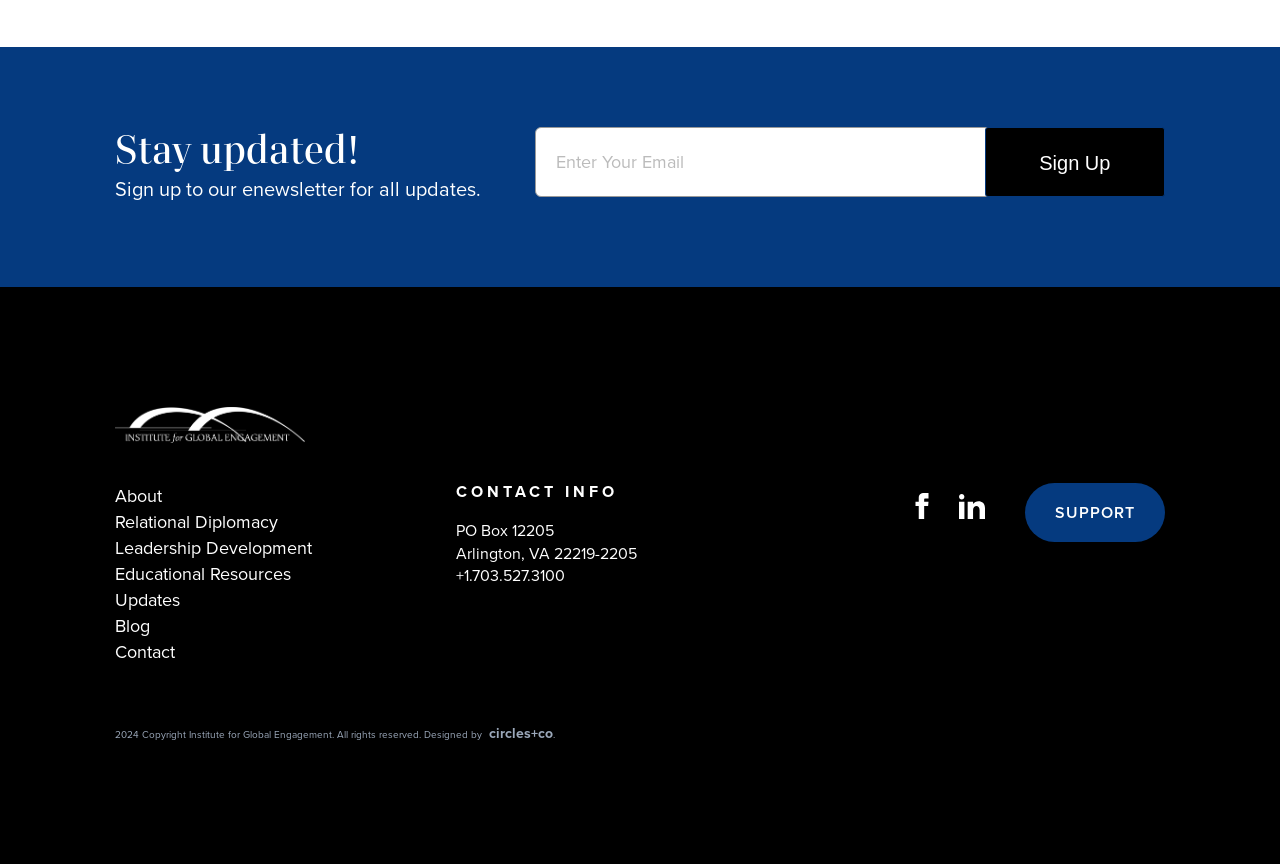How many links are there in the footer section?
Based on the image, answer the question with as much detail as possible.

The footer section is located at the bottom of the webpage and contains links to 'Institute for Global Engagement', 'About', 'Relational Diplomacy', 'Leadership Development', 'Educational Resources', 'Updates', and 'Blog', totaling 7 links.